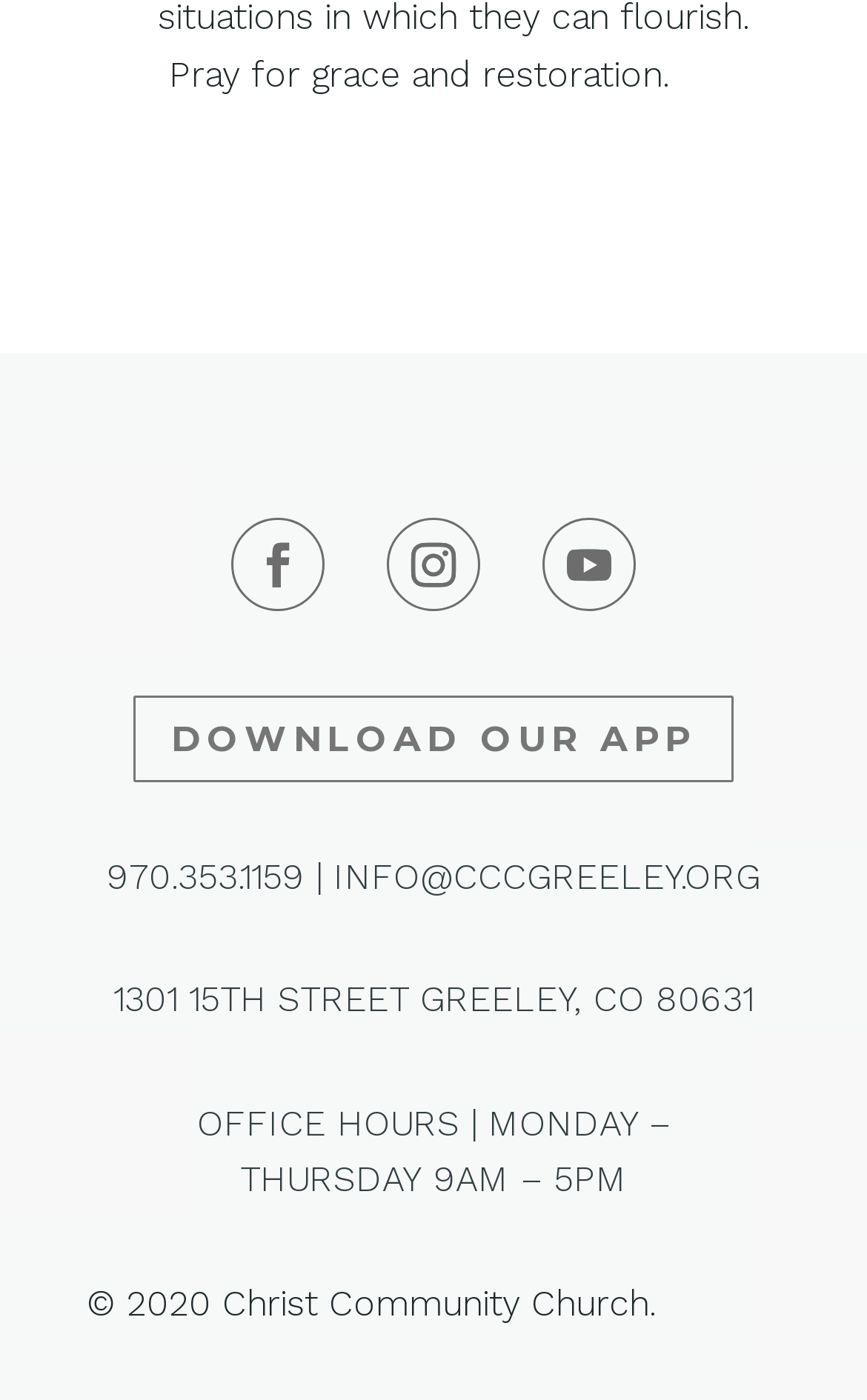What is the address of Christ Community Church?
Please analyze the image and answer the question with as much detail as possible.

I found the address by looking at the link element with the text '1301 15TH STREET GREELEY, CO 80631' which is located at the coordinates [0.131, 0.699, 0.869, 0.729]. This suggests that it is a contact information section, and the address is provided for users to locate the church.